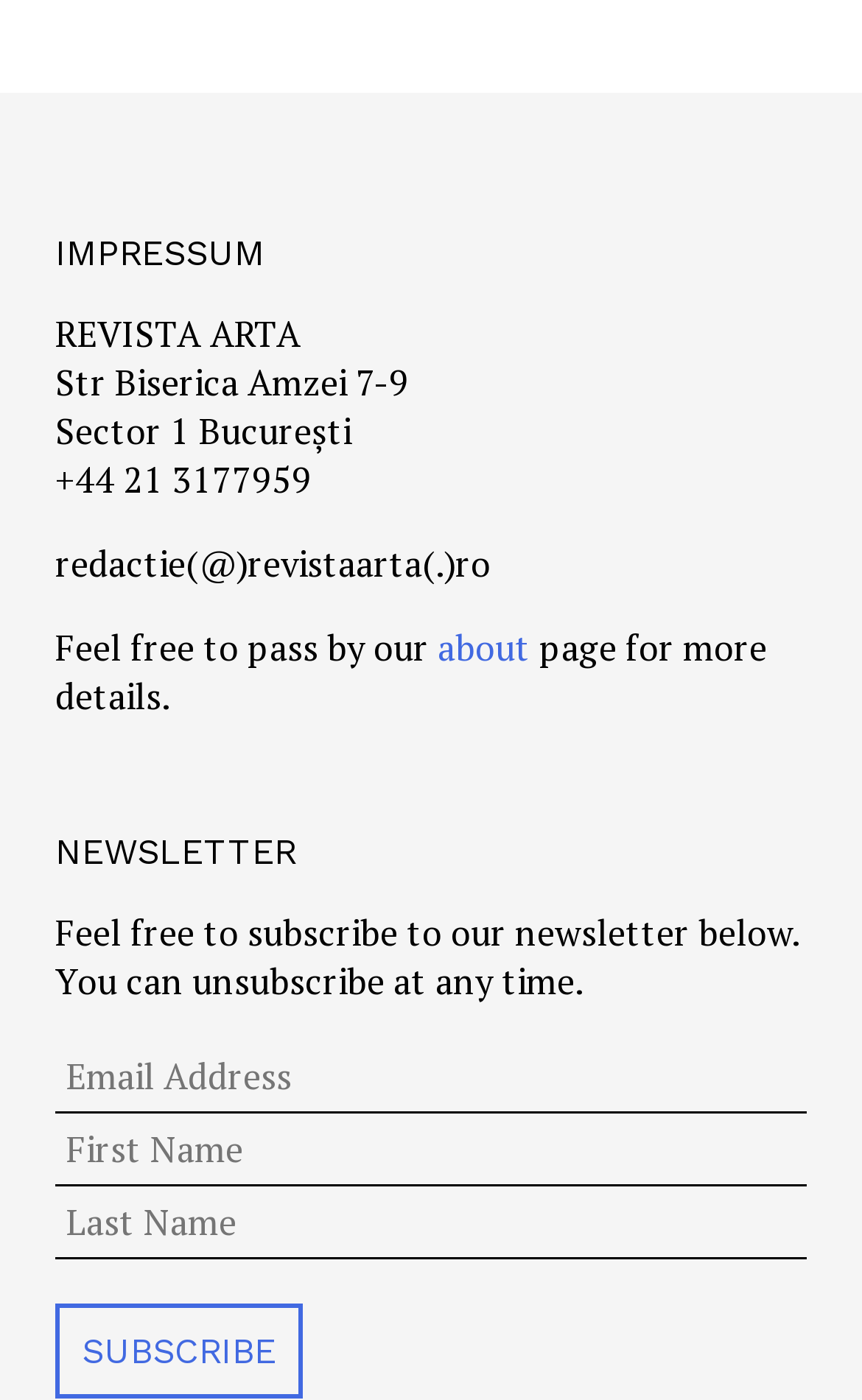What is the label of the first text box in the newsletter section?
Answer briefly with a single word or phrase based on the image.

Email Address